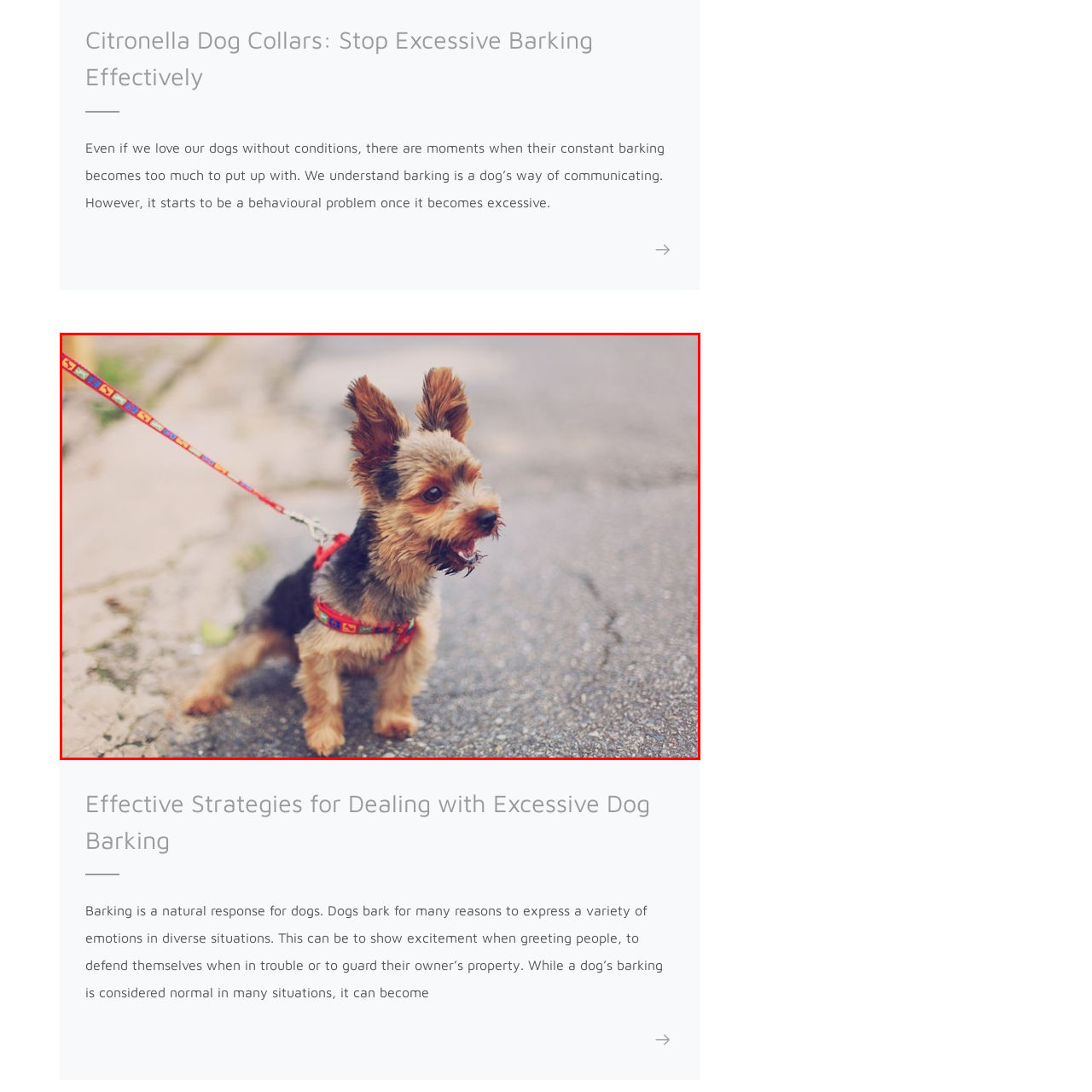Examine the image inside the red outline, What is the dog's mood in the image?
 Answer with a single word or phrase.

Playful